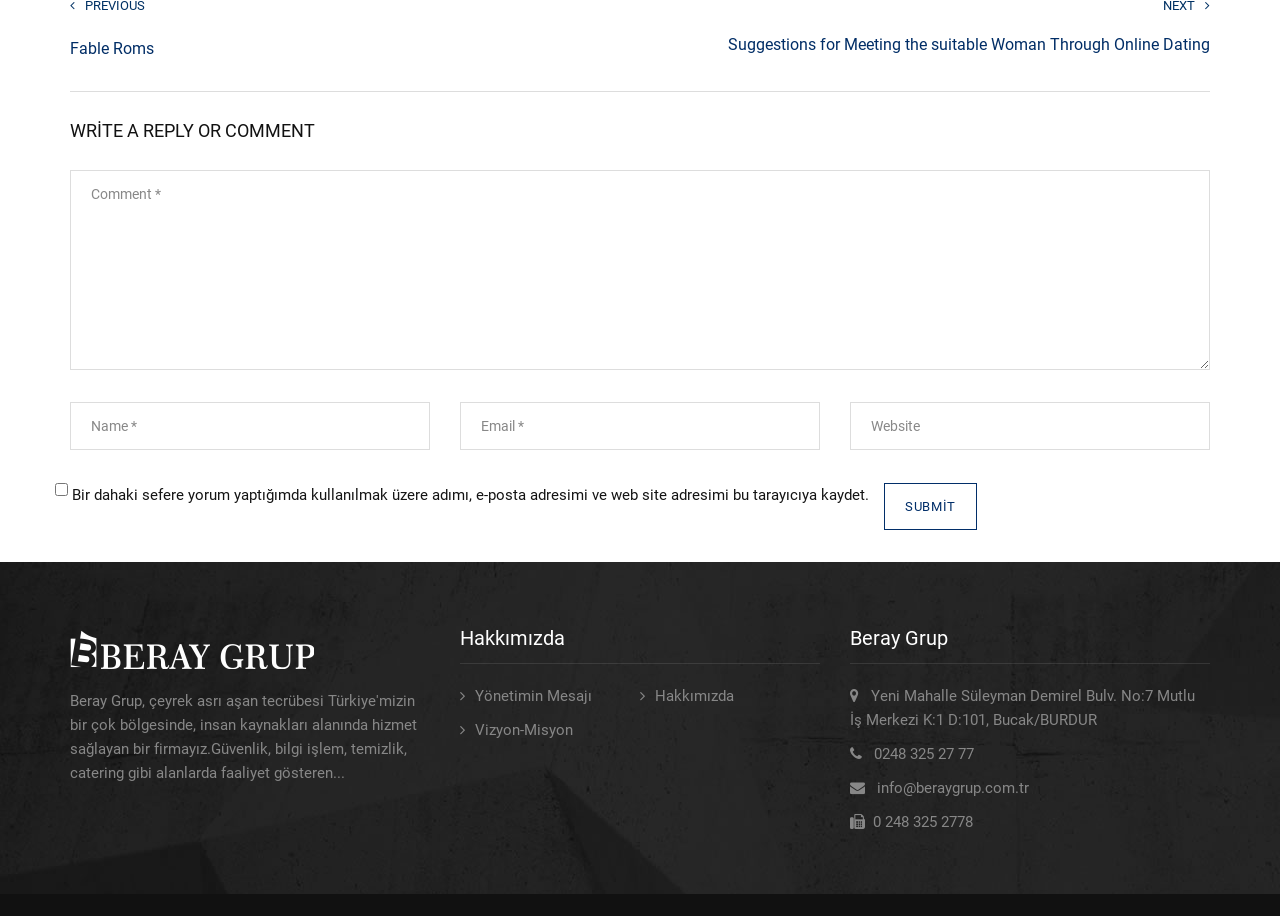Can you find the bounding box coordinates for the element to click on to achieve the instruction: "Click the 'Hakkımızda' link"?

[0.359, 0.669, 0.641, 0.725]